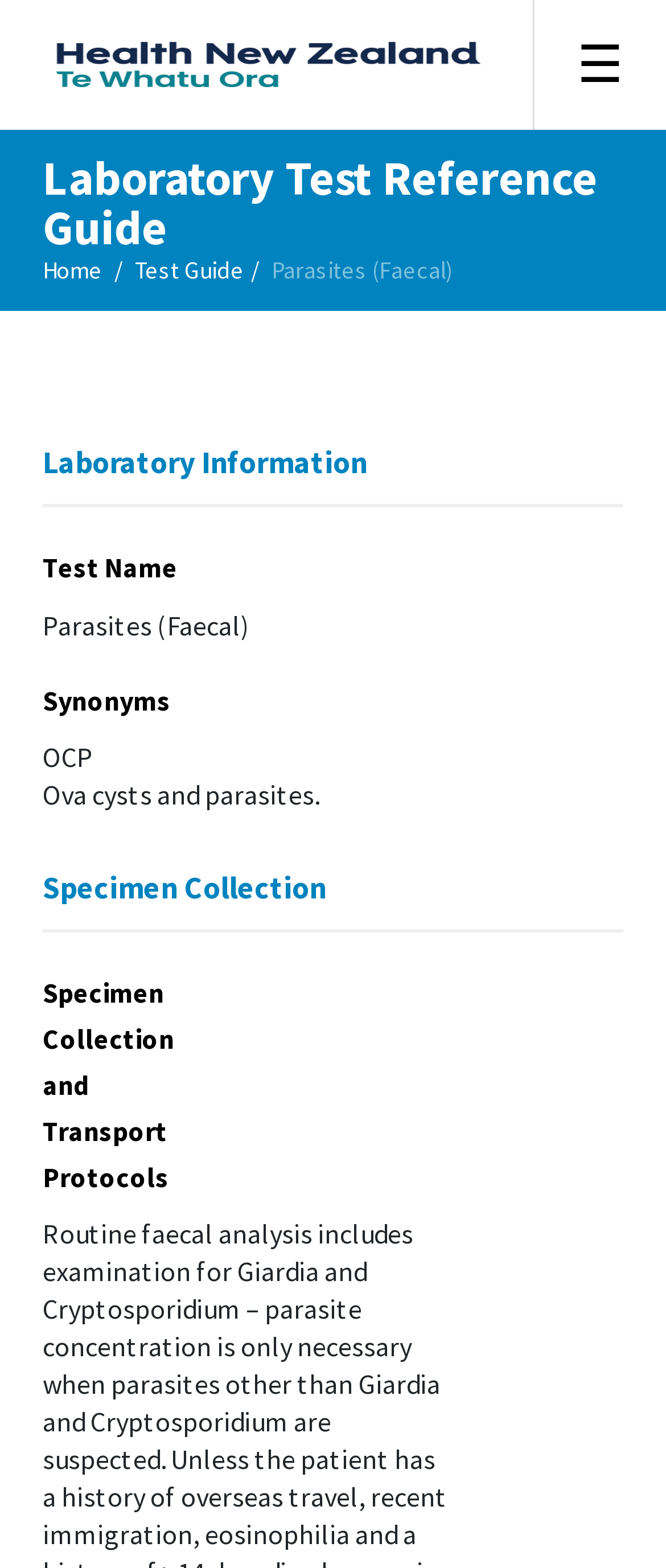What is the primary heading on this webpage?

Laboratory Test Reference Guide